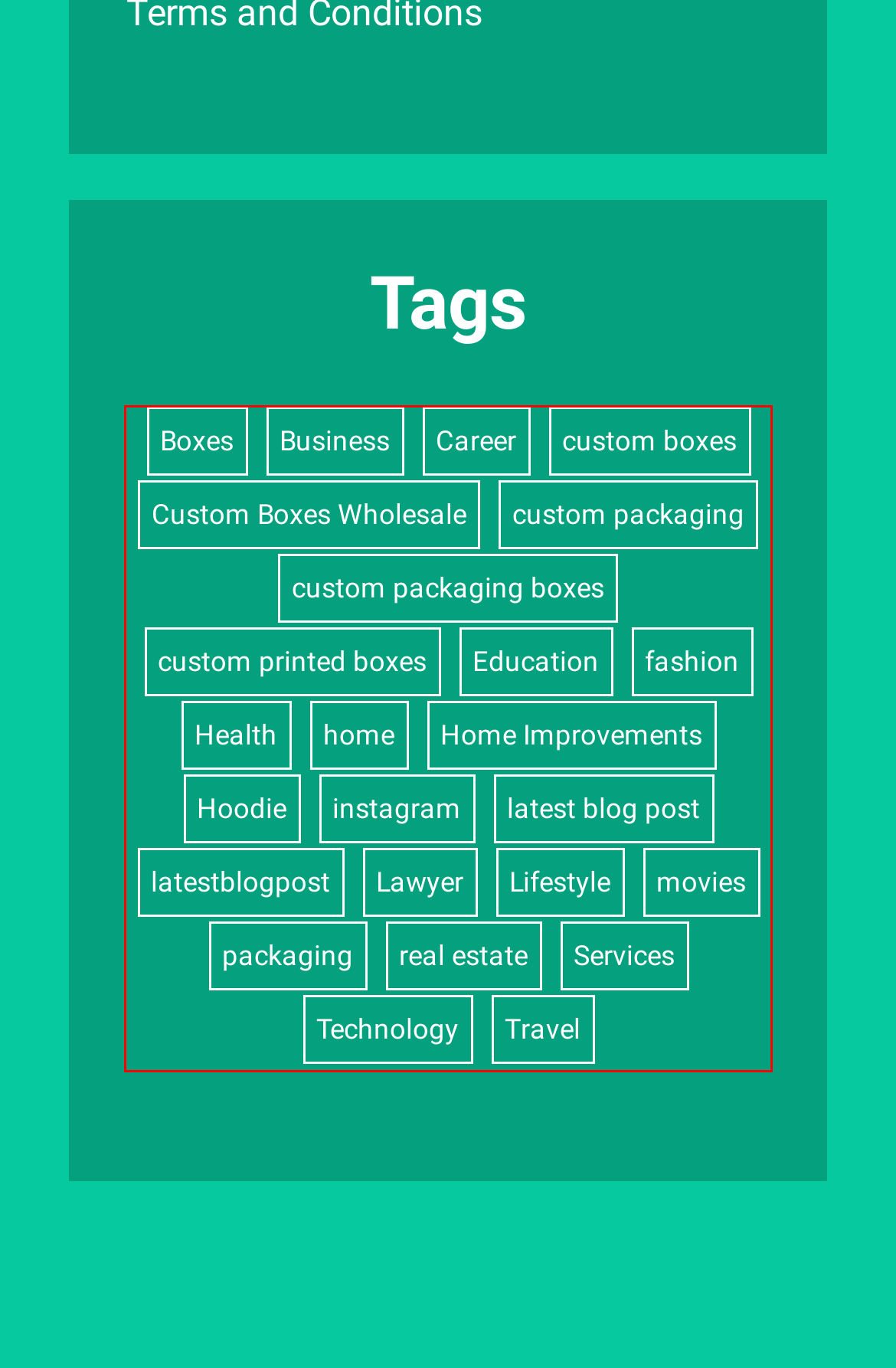In the given screenshot, locate the red bounding box and extract the text content from within it.

Boxes Business Career custom boxes Custom Boxes Wholesale custom packaging custom packaging boxes custom printed boxes Education fashion Health home Home Improvements Hoodie instagram latest blog post latestblogpost Lawyer Lifestyle movies packaging real estate Services Technology Travel